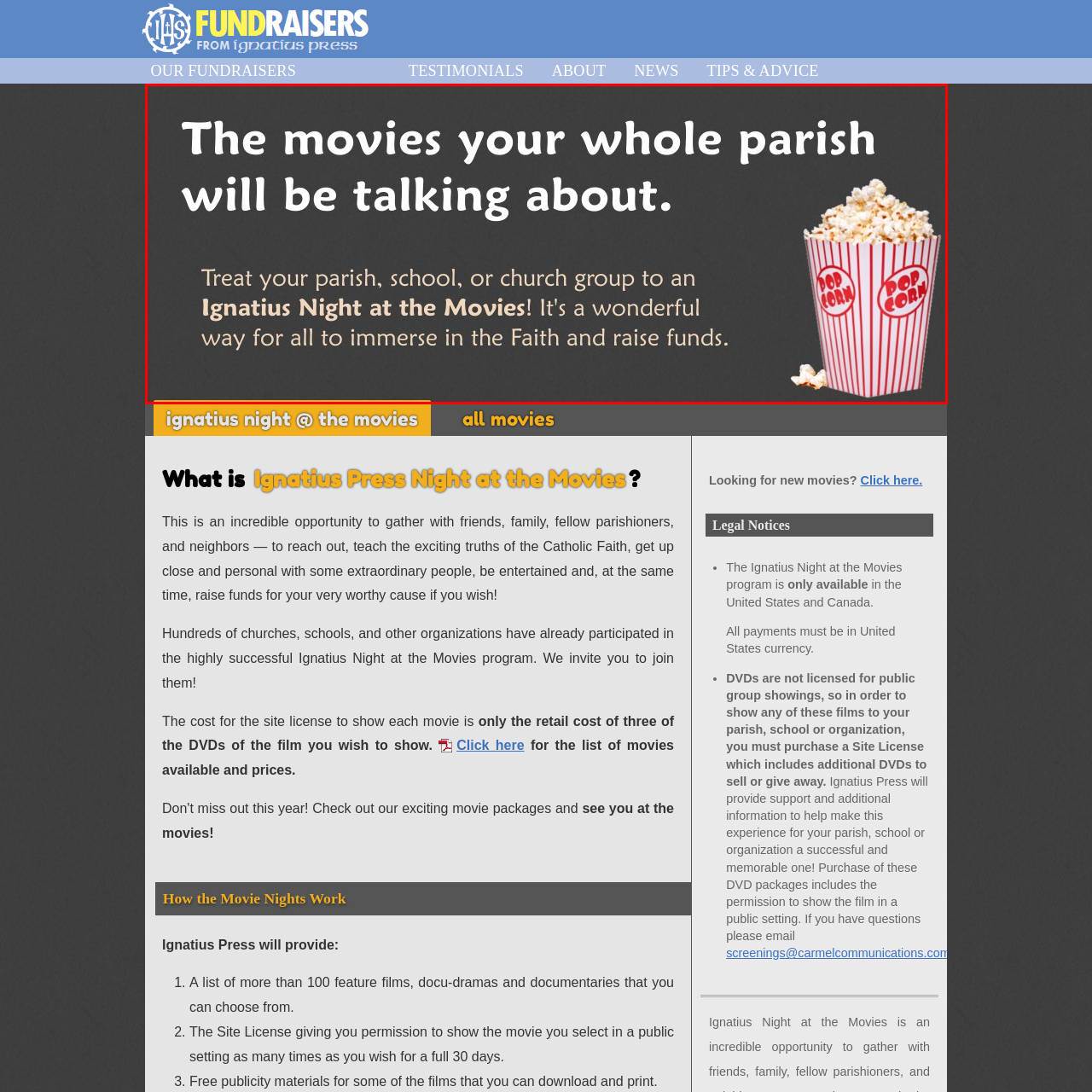Focus on the image marked by the red bounding box and offer an in-depth answer to the subsequent question based on the visual content: What is the purpose of the 'Ignatius Night at the Movies' initiative?

The initiative is described as a wonderful opportunity for communal engagement, spirituality, and fundraising, inviting viewers to treat their parish, school, or church group to a movie night.